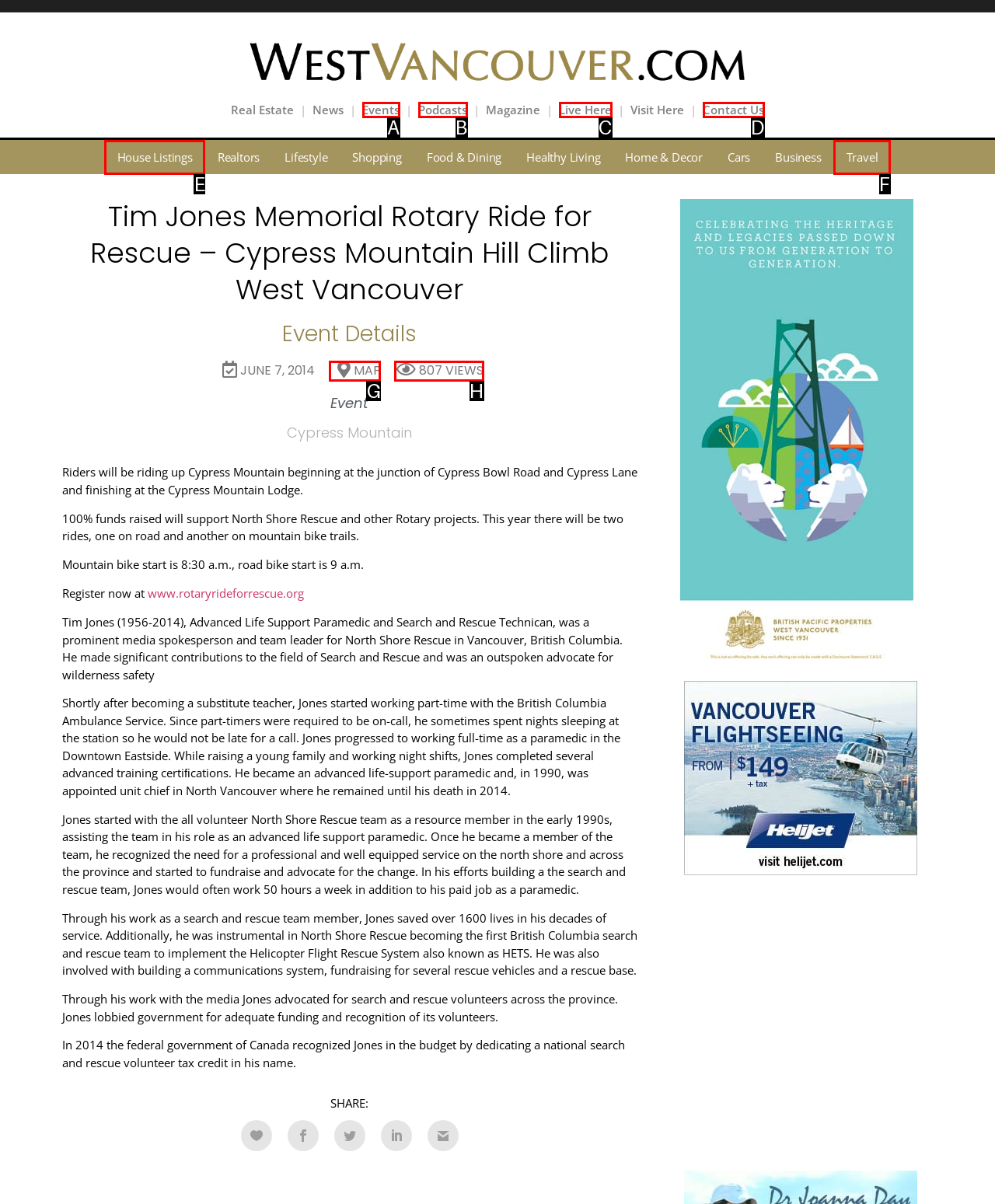From the provided choices, determine which option matches the description: The W’s Unpopular Windows. Respond with the letter of the correct choice directly.

None